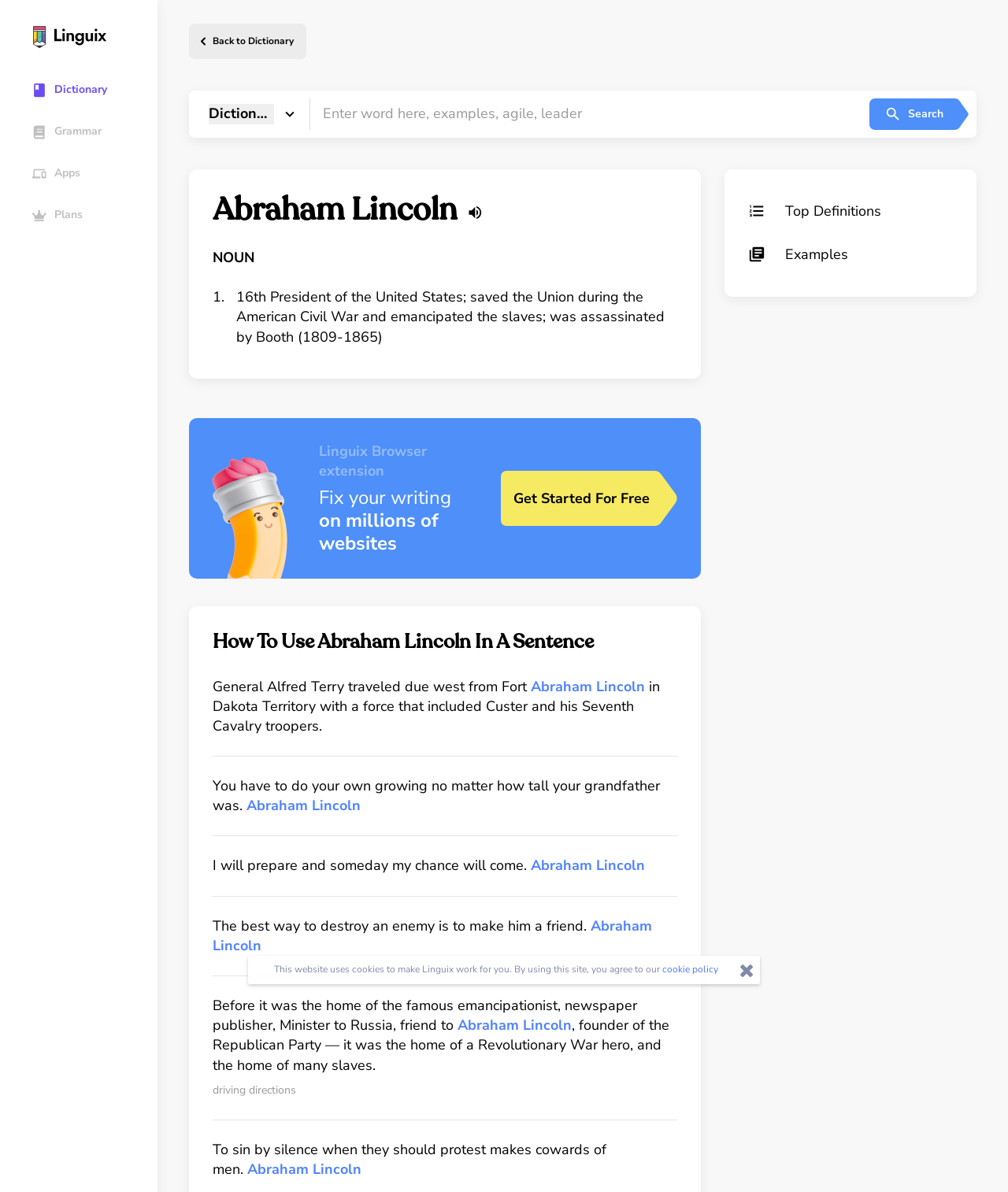Provide a one-word or short-phrase answer to the question:
What is the function of the button with a search icon?

Search